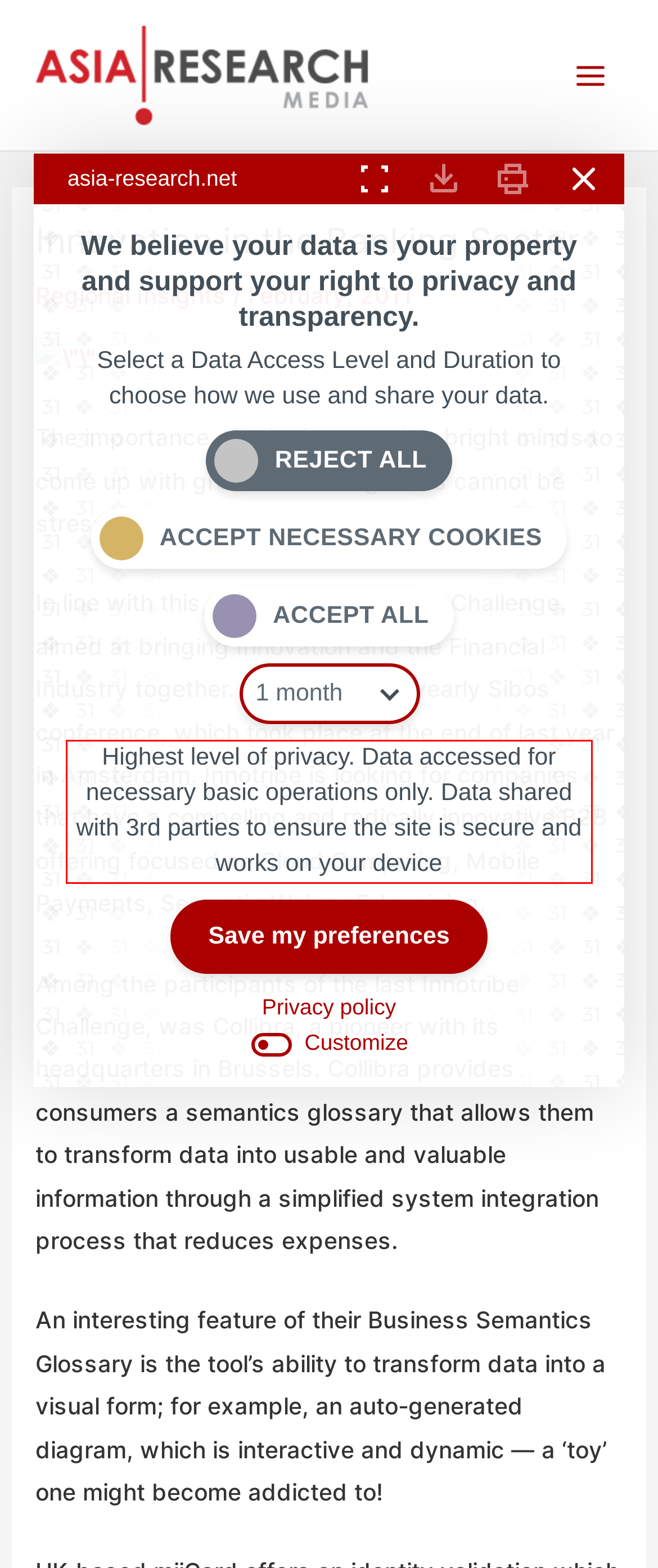Identify and transcribe the text content enclosed by the red bounding box in the given screenshot.

Highest level of privacy. Data accessed for necessary basic operations only. Data shared with 3rd parties to ensure the site is secure and works on your device